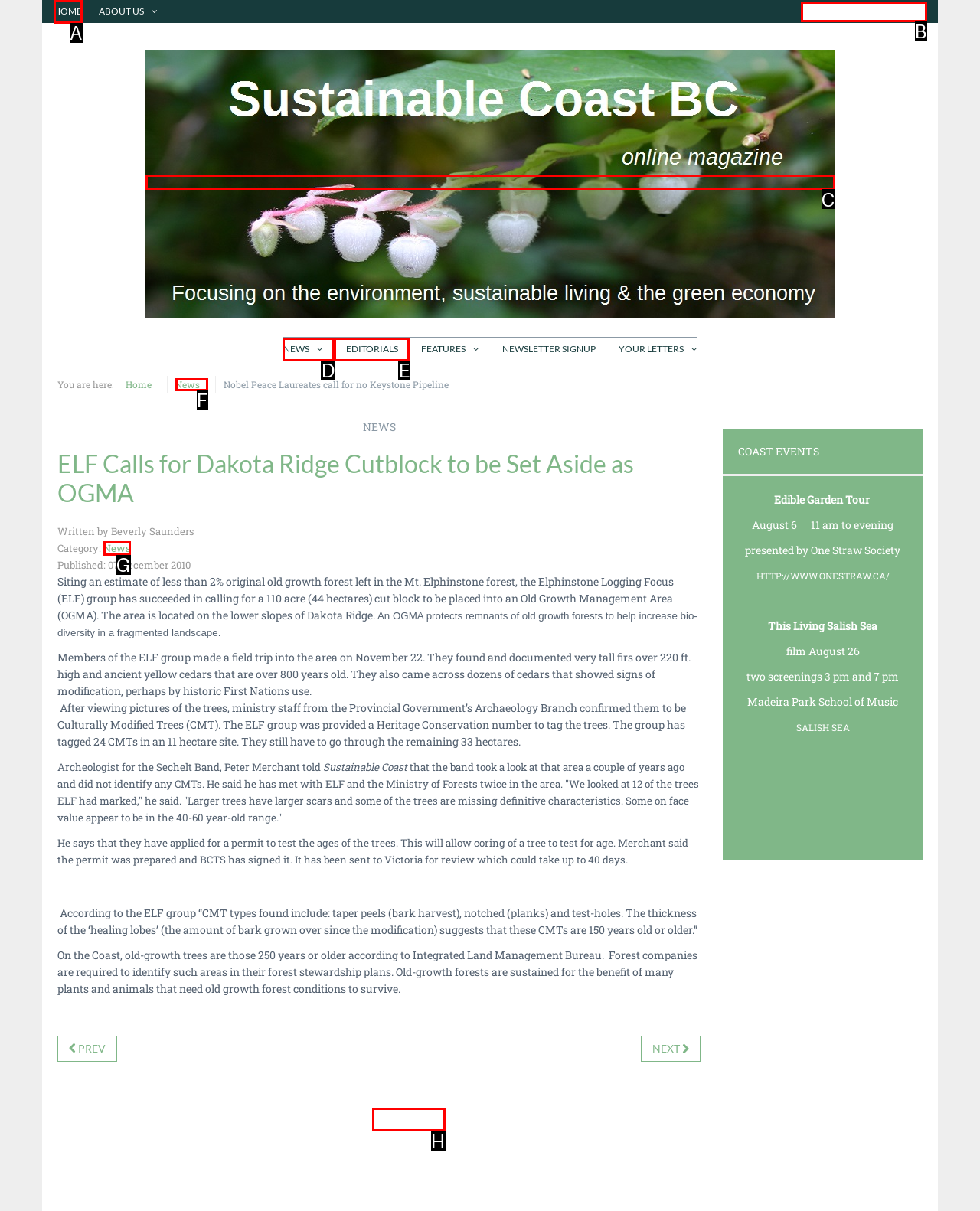Select the appropriate HTML element to click for the following task: Submit to SUBMISSIONS
Answer with the letter of the selected option from the given choices directly.

H